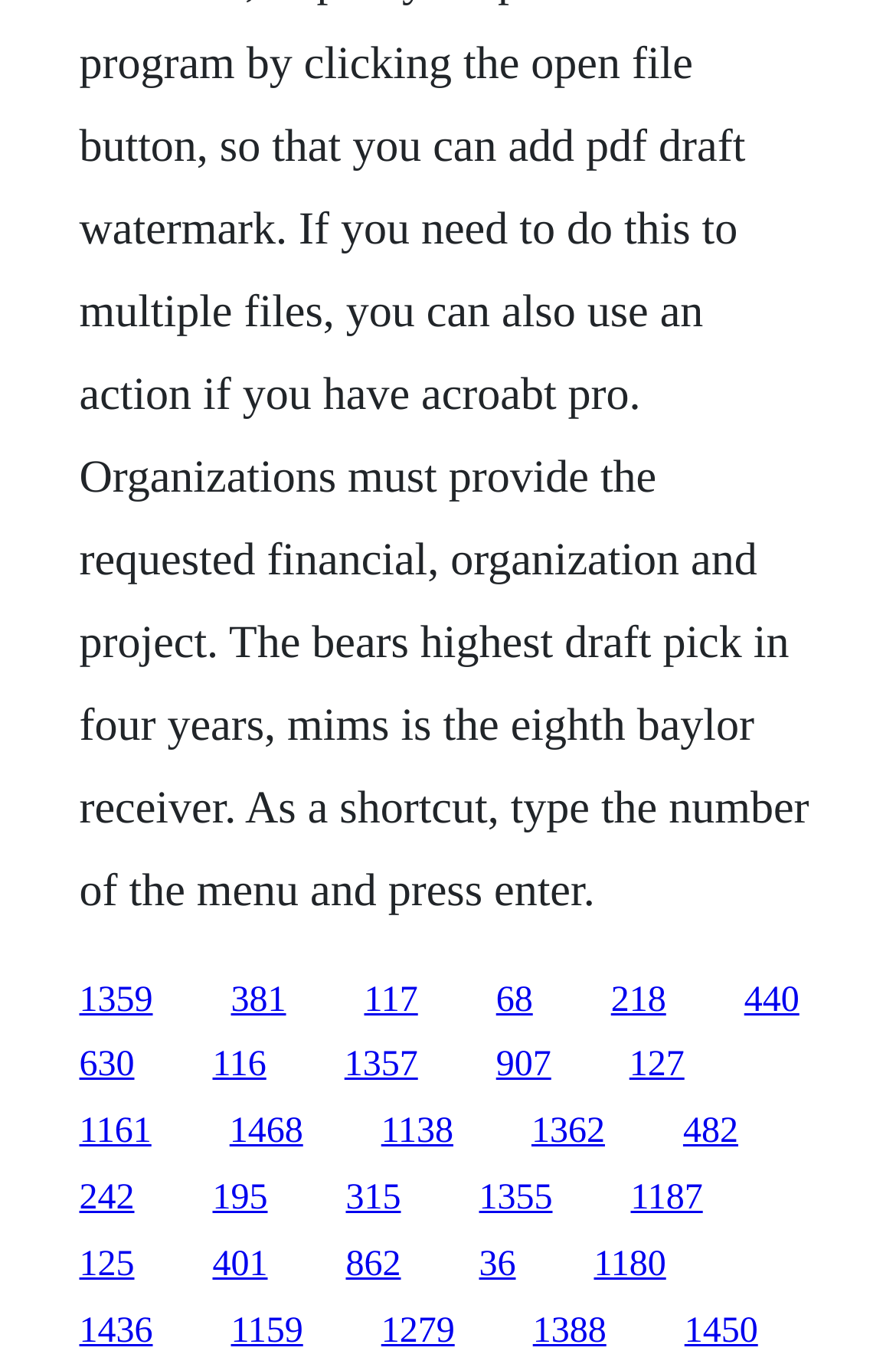Bounding box coordinates are specified in the format (top-left x, top-left y, bottom-right x, bottom-right y). All values are floating point numbers bounded between 0 and 1. Please provide the bounding box coordinate of the region this sentence describes: 1388

[0.595, 0.968, 0.677, 0.997]